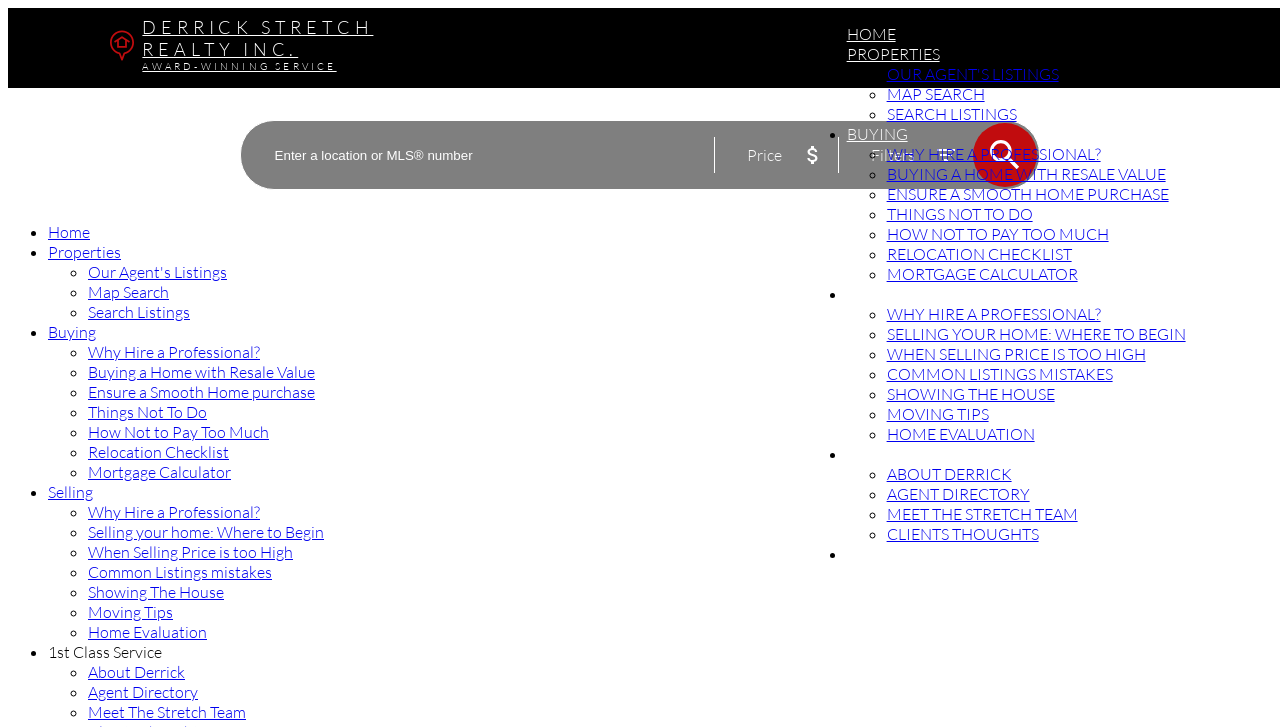What is the name of the realty company?
Refer to the image and provide a one-word or short phrase answer.

DERRICK STRETCH REALTY INC.